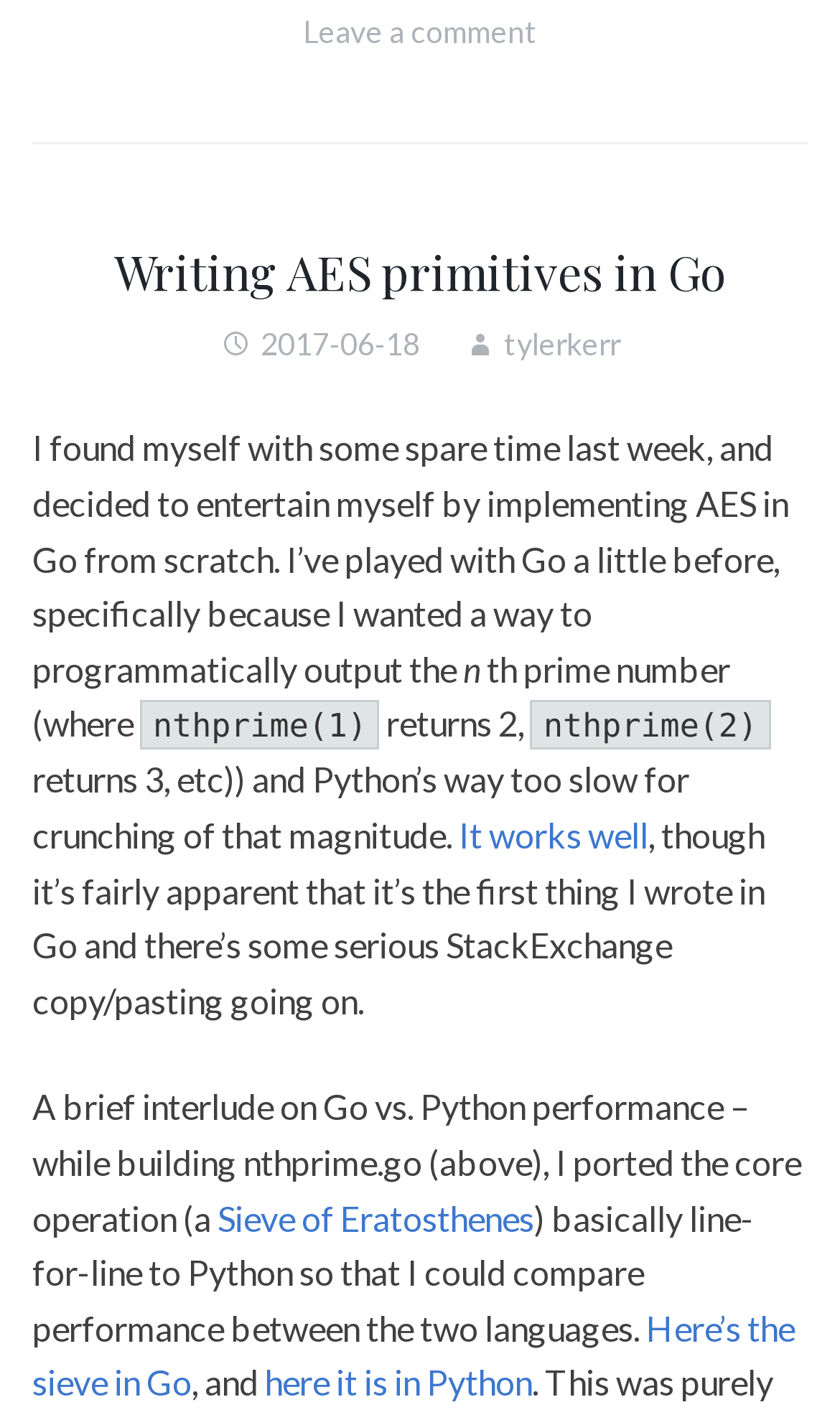What is the date of the article?
Using the visual information from the image, give a one-word or short-phrase answer.

2017-06-18